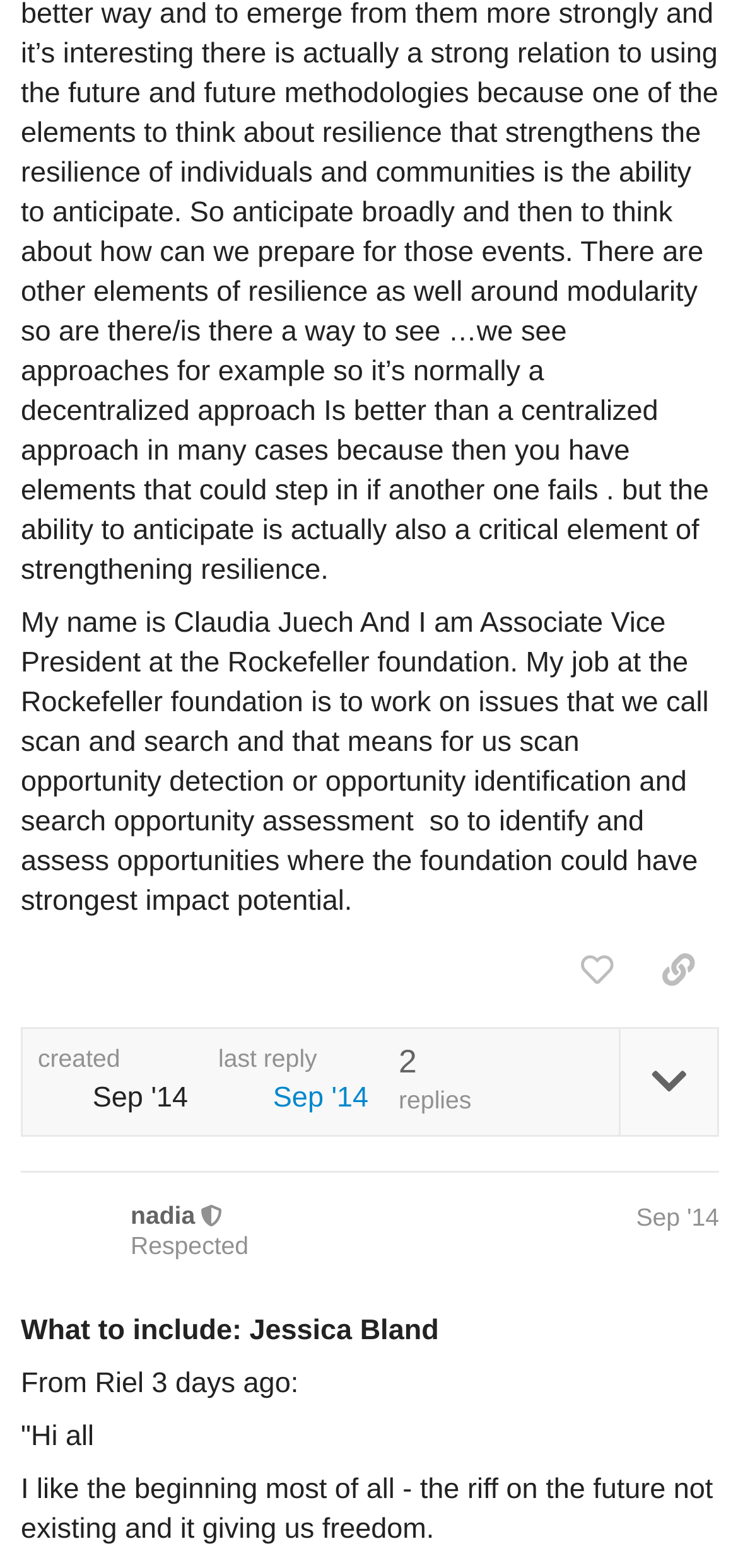What is the role of Nadia?
Provide an in-depth and detailed explanation in response to the question.

Nadia's role is mentioned as 'This user is a moderator' in the heading 'nadia This user is a moderator Respected Sep '14', which indicates that Nadia is a moderator.